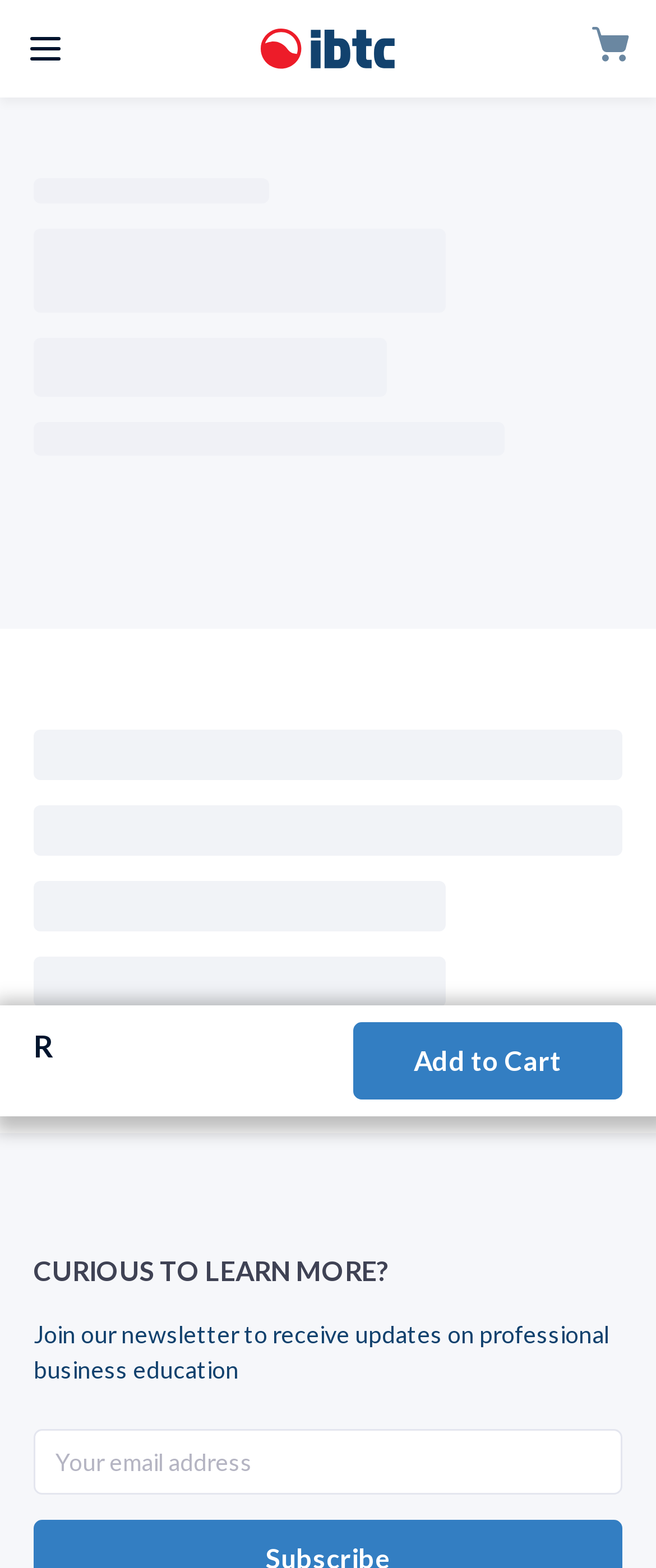Identify the bounding box coordinates for the UI element mentioned here: "Add to Cart". Provide the coordinates as four float values between 0 and 1, i.e., [left, top, right, bottom].

[0.538, 0.652, 0.949, 0.701]